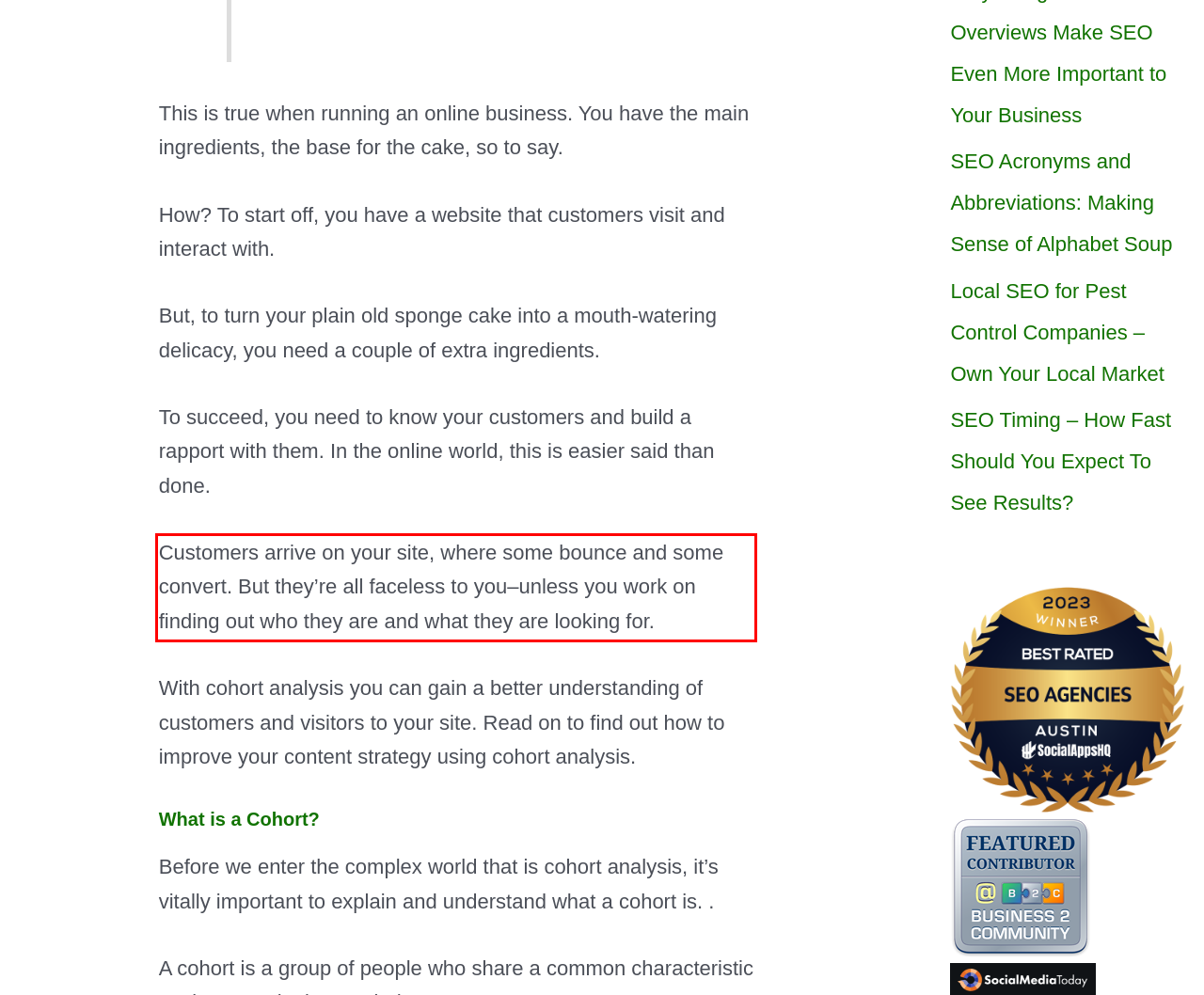Look at the webpage screenshot and recognize the text inside the red bounding box.

Customers arrive on your site, where some bounce and some convert. But they’re all faceless to you–unless you work on finding out who they are and what they are looking for.